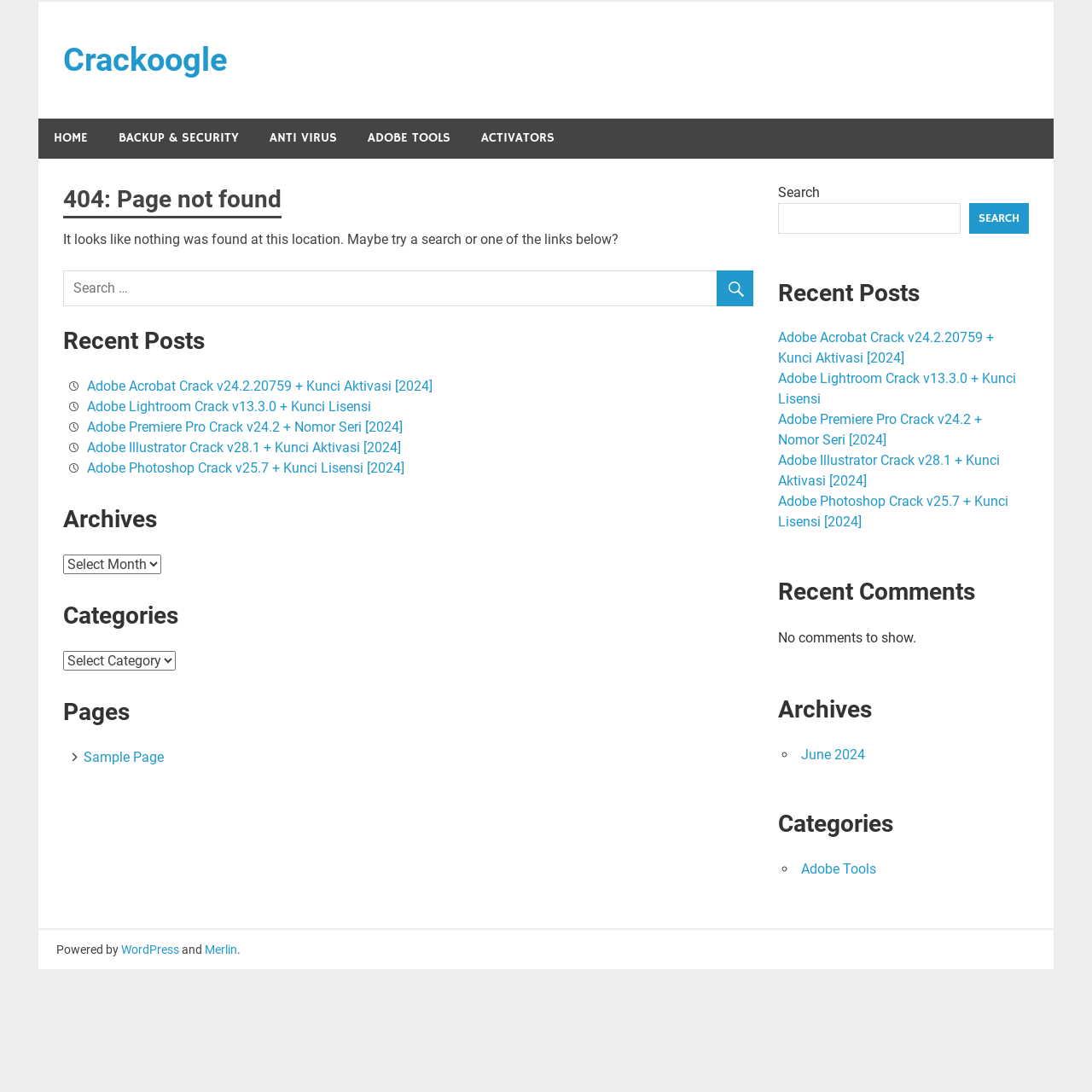Find the bounding box coordinates for the area you need to click to carry out the instruction: "Search for something". The coordinates should be four float numbers between 0 and 1, indicated as [left, top, right, bottom].

[0.058, 0.248, 0.69, 0.281]